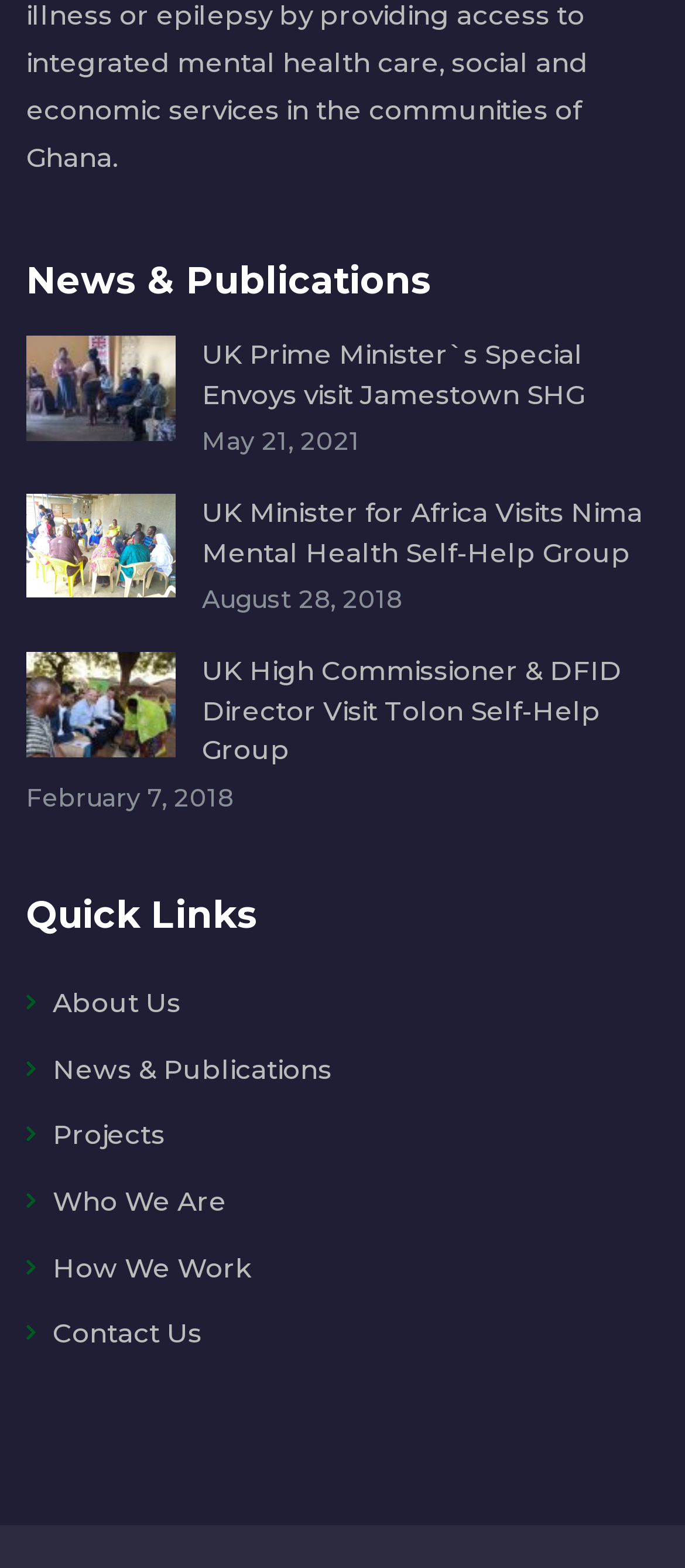Please identify the bounding box coordinates of the clickable element to fulfill the following instruction: "visit About Us page". The coordinates should be four float numbers between 0 and 1, i.e., [left, top, right, bottom].

[0.077, 0.629, 0.264, 0.65]